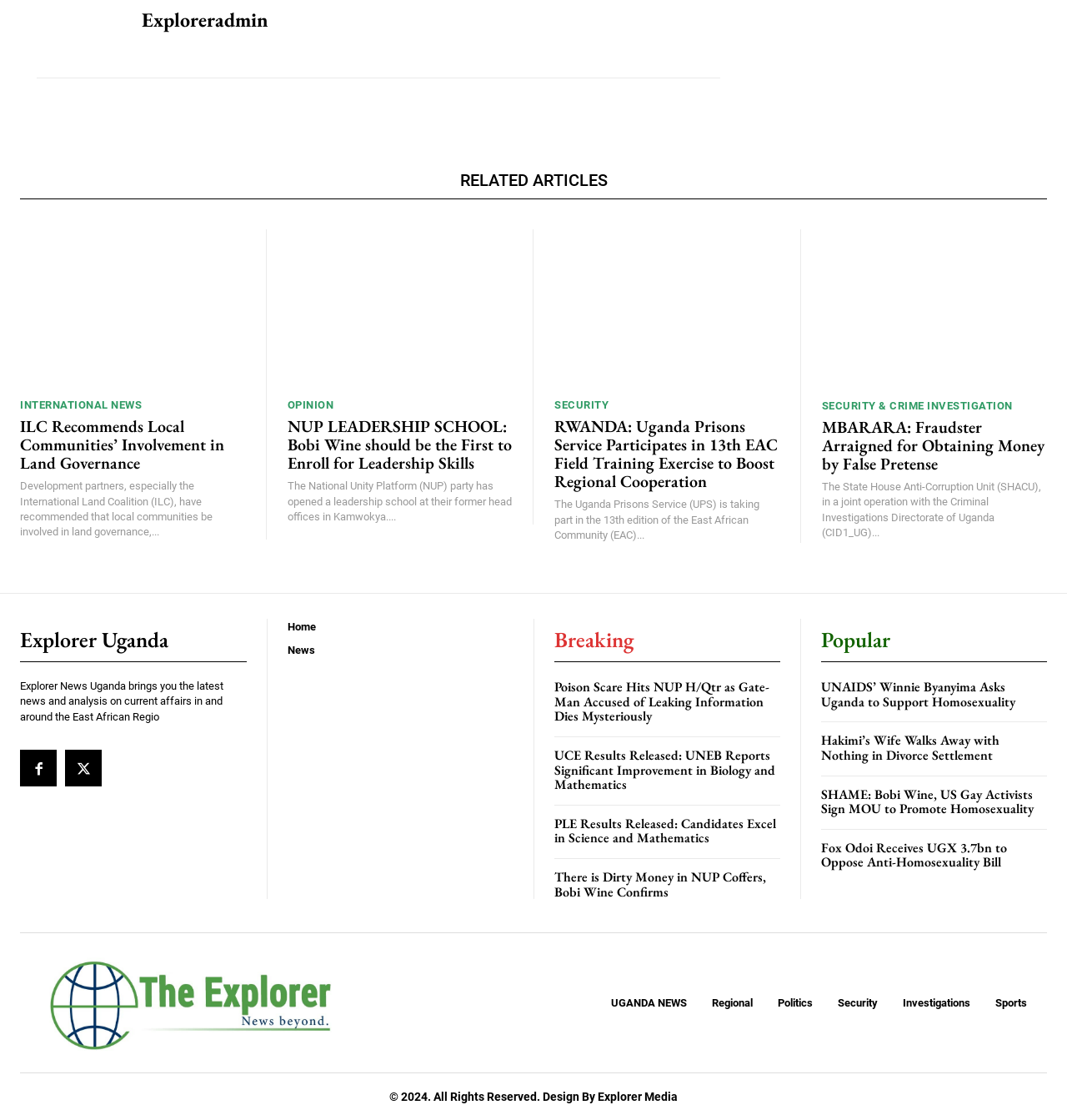Predict the bounding box of the UI element based on the description: "Bay News". The coordinates should be four float numbers between 0 and 1, formatted as [left, top, right, bottom].

None